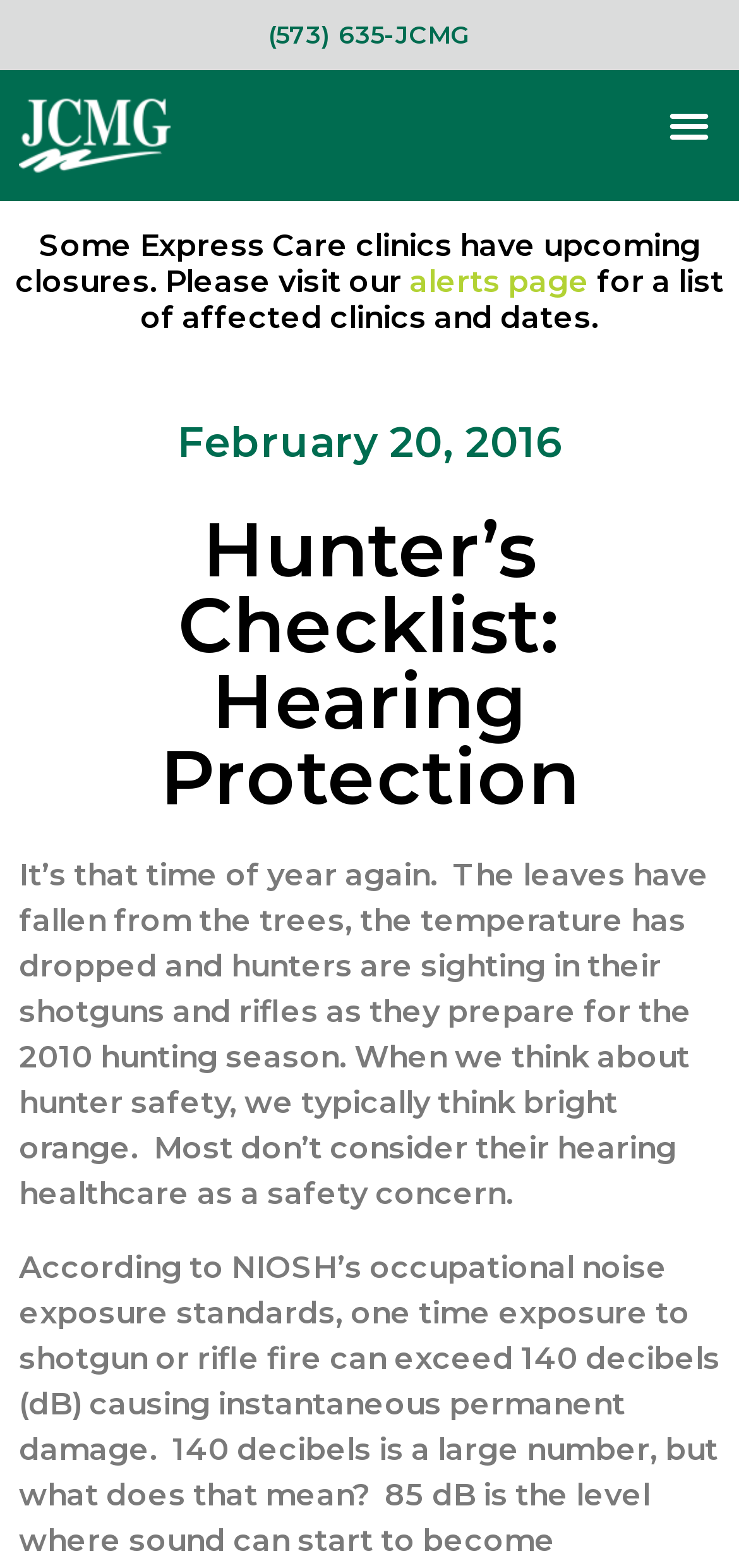What is the image on the top-left corner of the webpage?
Using the details from the image, give an elaborate explanation to answer the question.

The image is located on the top-left corner of the webpage, which is a link element with the text 'Cropped JCMG Square White.png' and has a bounding box with coordinates [0.026, 0.063, 0.231, 0.11].